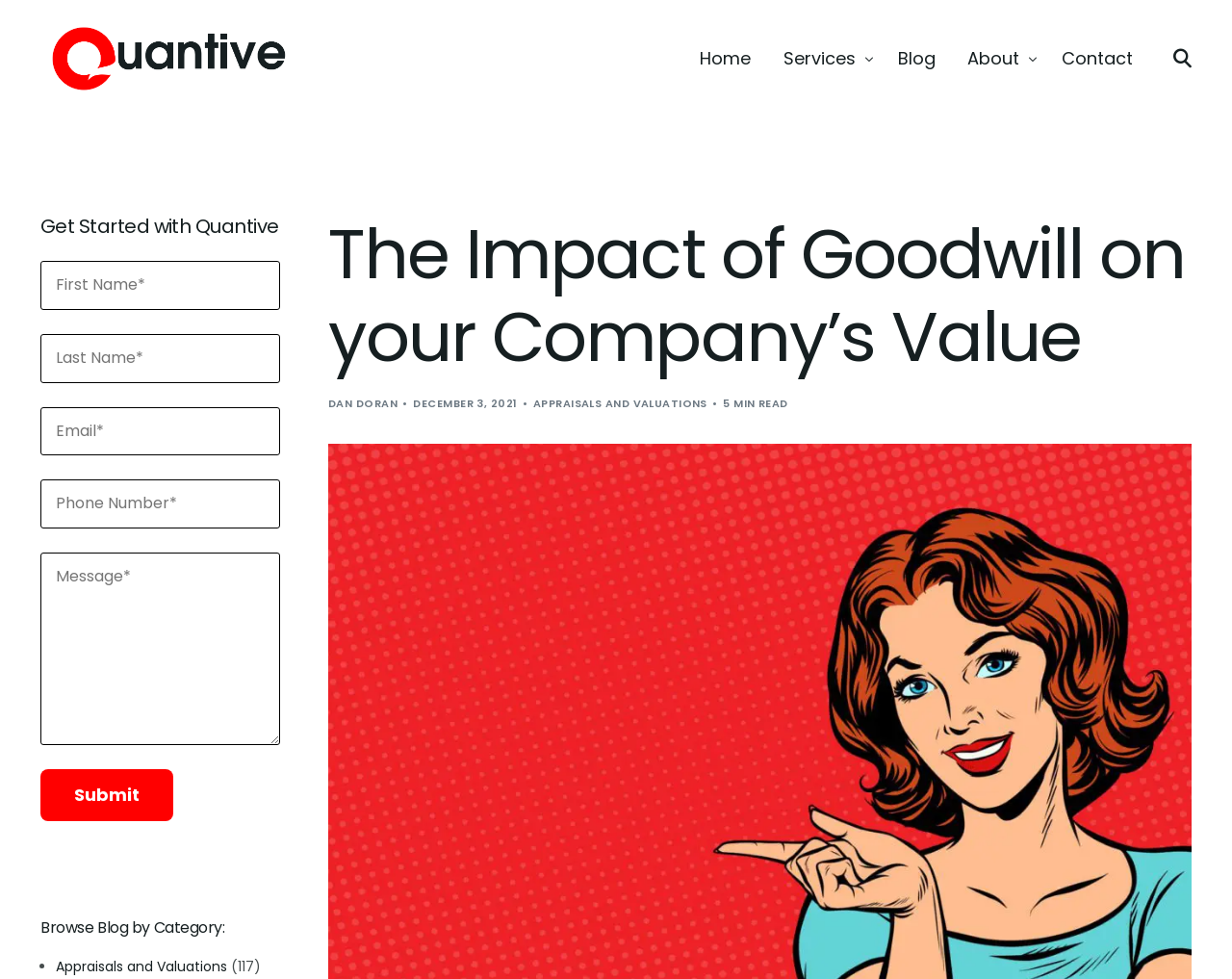How many form fields are required in the 'Get Started with Quantive' form?
Provide a detailed and extensive answer to the question.

The 'Get Started with Quantive' form has five required fields: 'First Name', 'Last Name', 'Email', 'Phone Number', and 'Message'. These fields are marked with an asterisk (*) indicating that they are required.